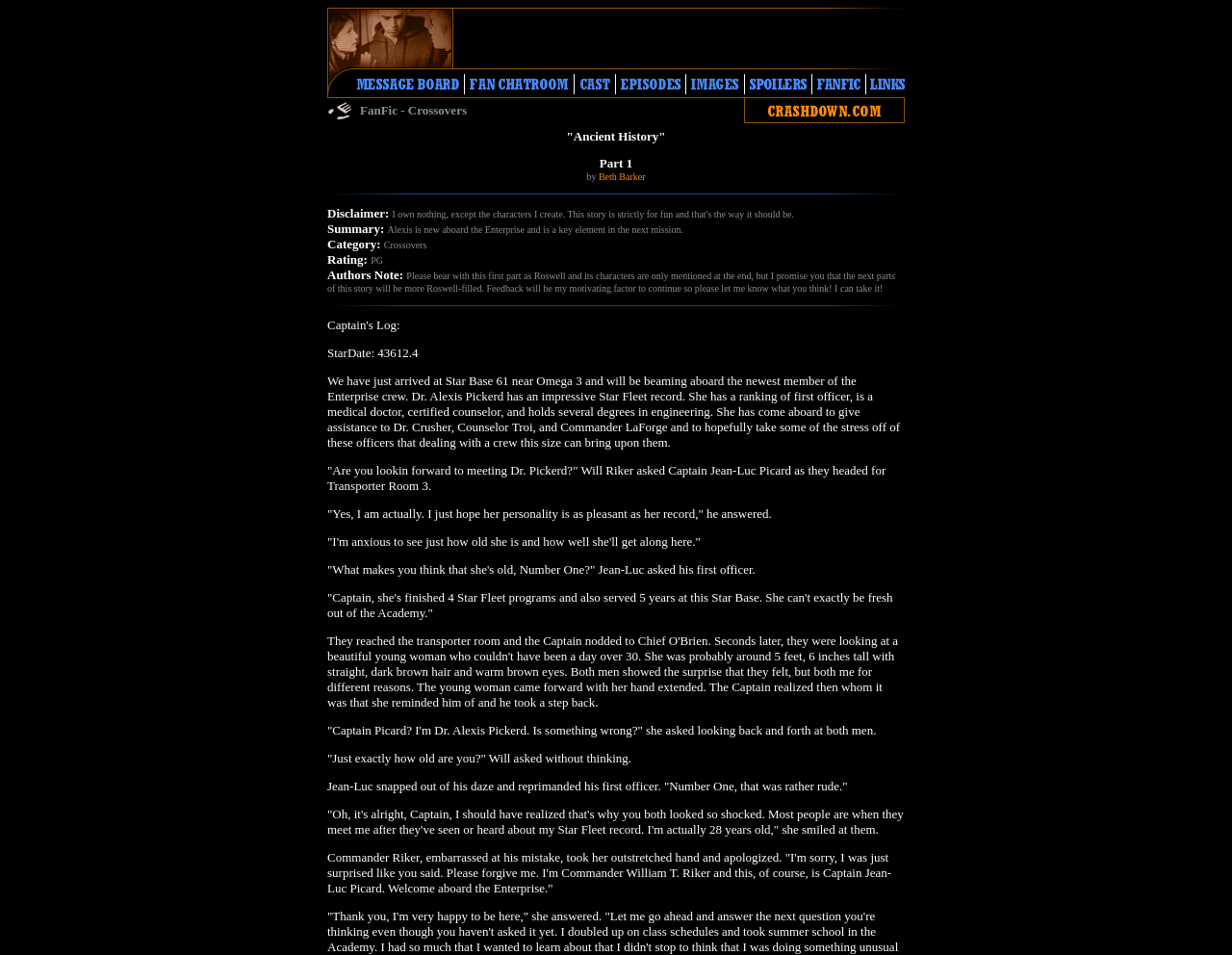Reply to the question with a single word or phrase:
How many images are on the webpage?

Multiple